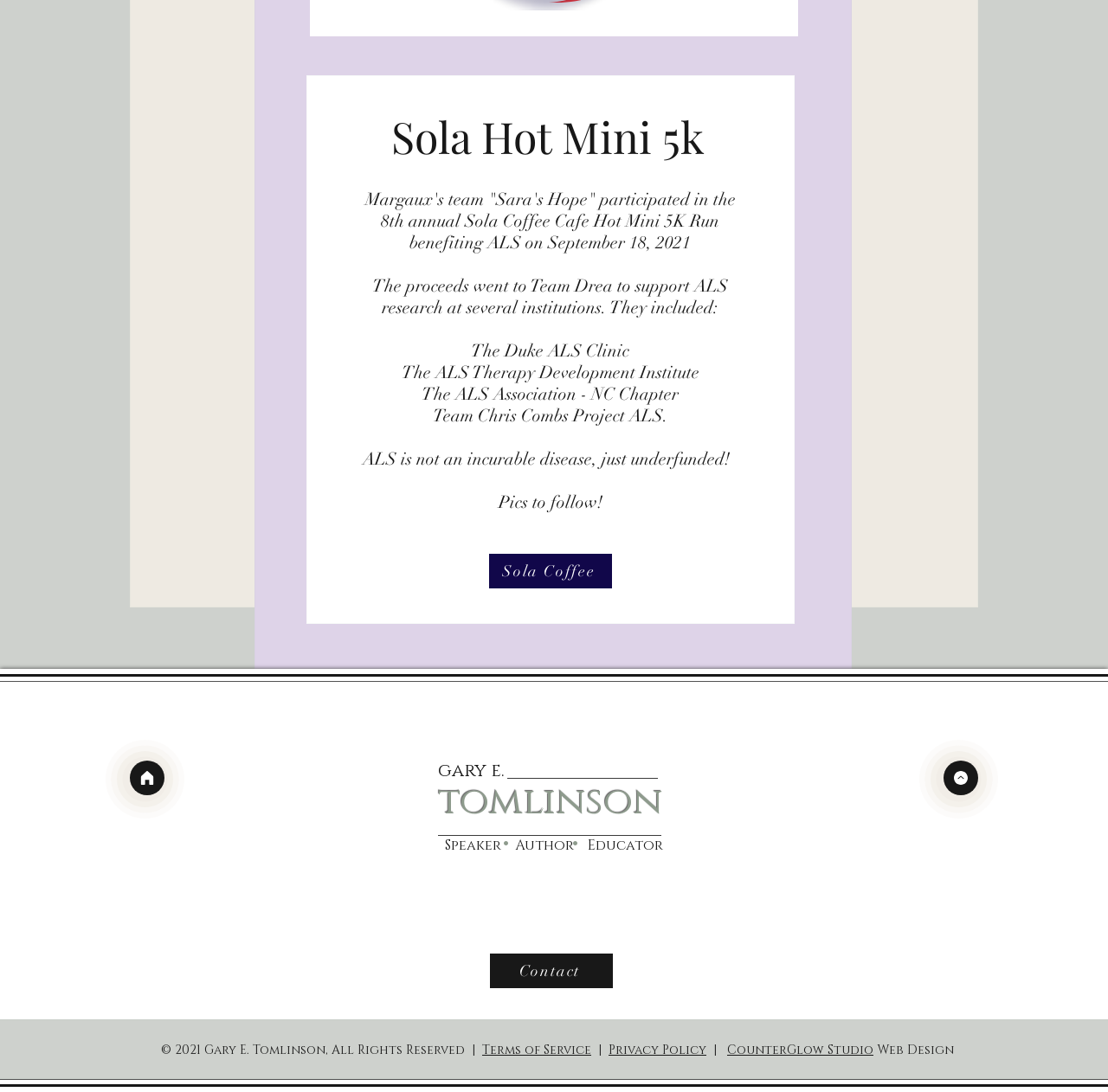Please determine the bounding box coordinates of the clickable area required to carry out the following instruction: "Check the Terms of Service". The coordinates must be four float numbers between 0 and 1, represented as [left, top, right, bottom].

[0.435, 0.954, 0.534, 0.969]